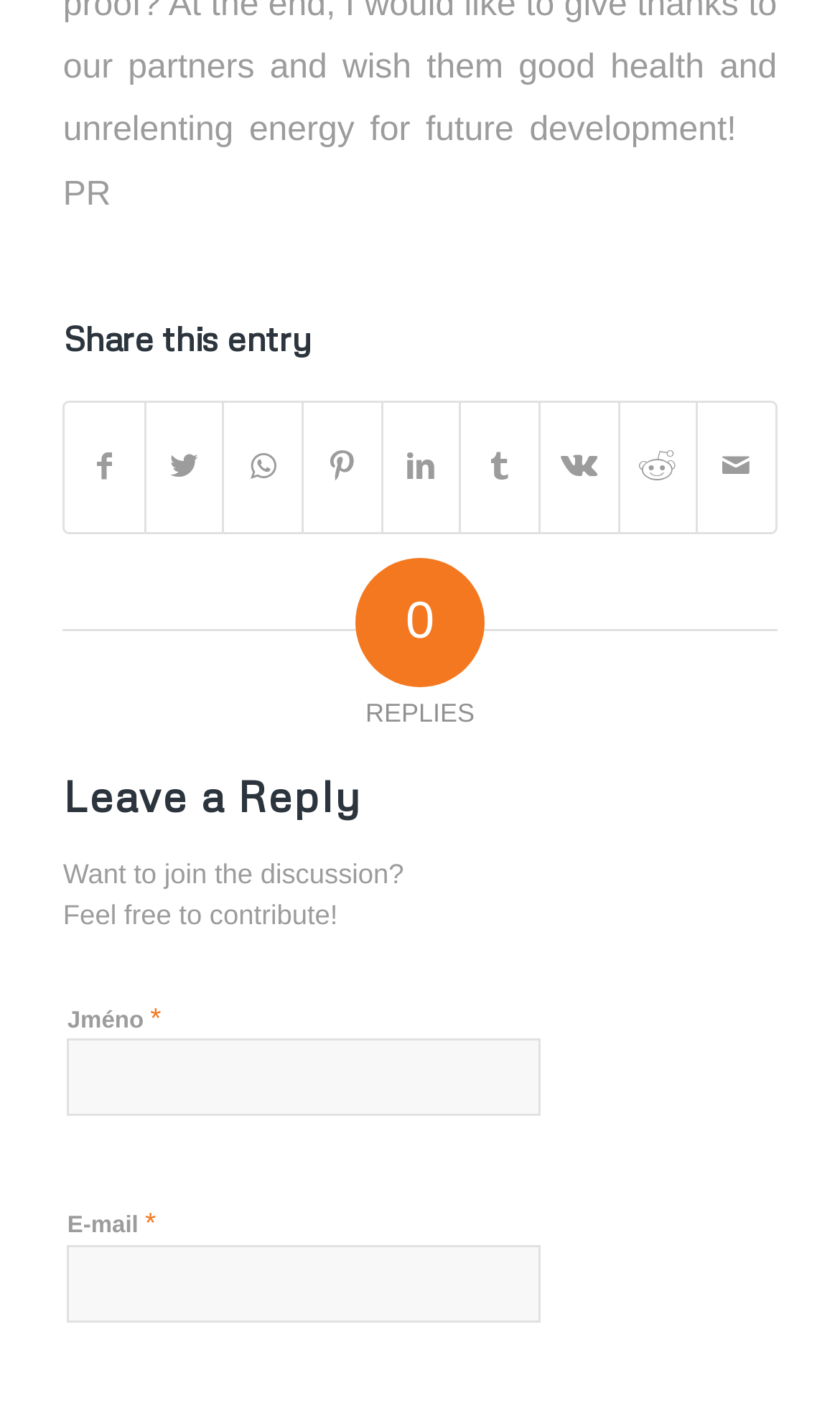Please specify the bounding box coordinates of the clickable region to carry out the following instruction: "Enter your email". The coordinates should be four float numbers between 0 and 1, in the format [left, top, right, bottom].

[0.08, 0.879, 0.644, 0.933]